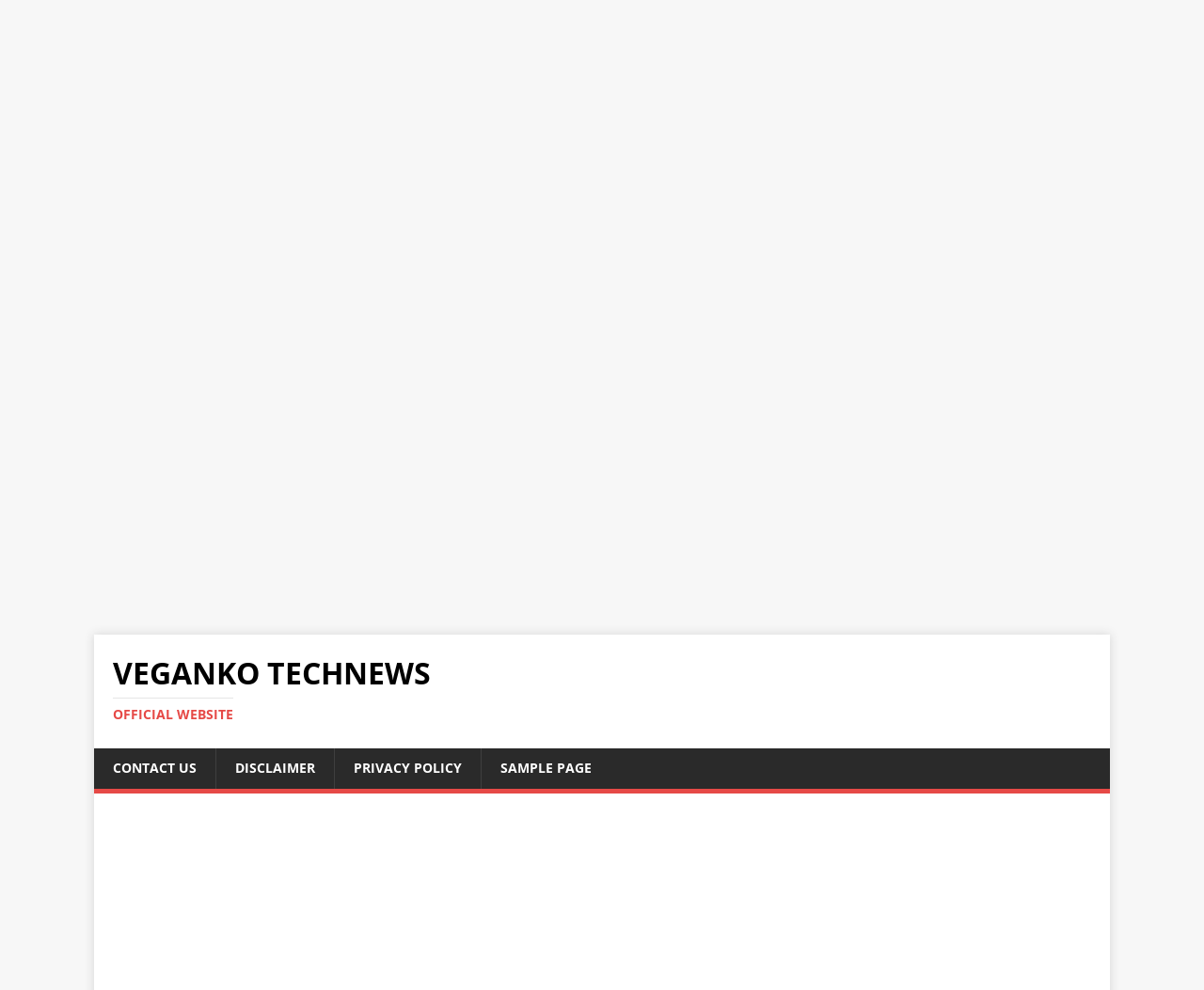Determine the bounding box for the UI element described here: "Privacy Policy".

[0.277, 0.756, 0.399, 0.797]